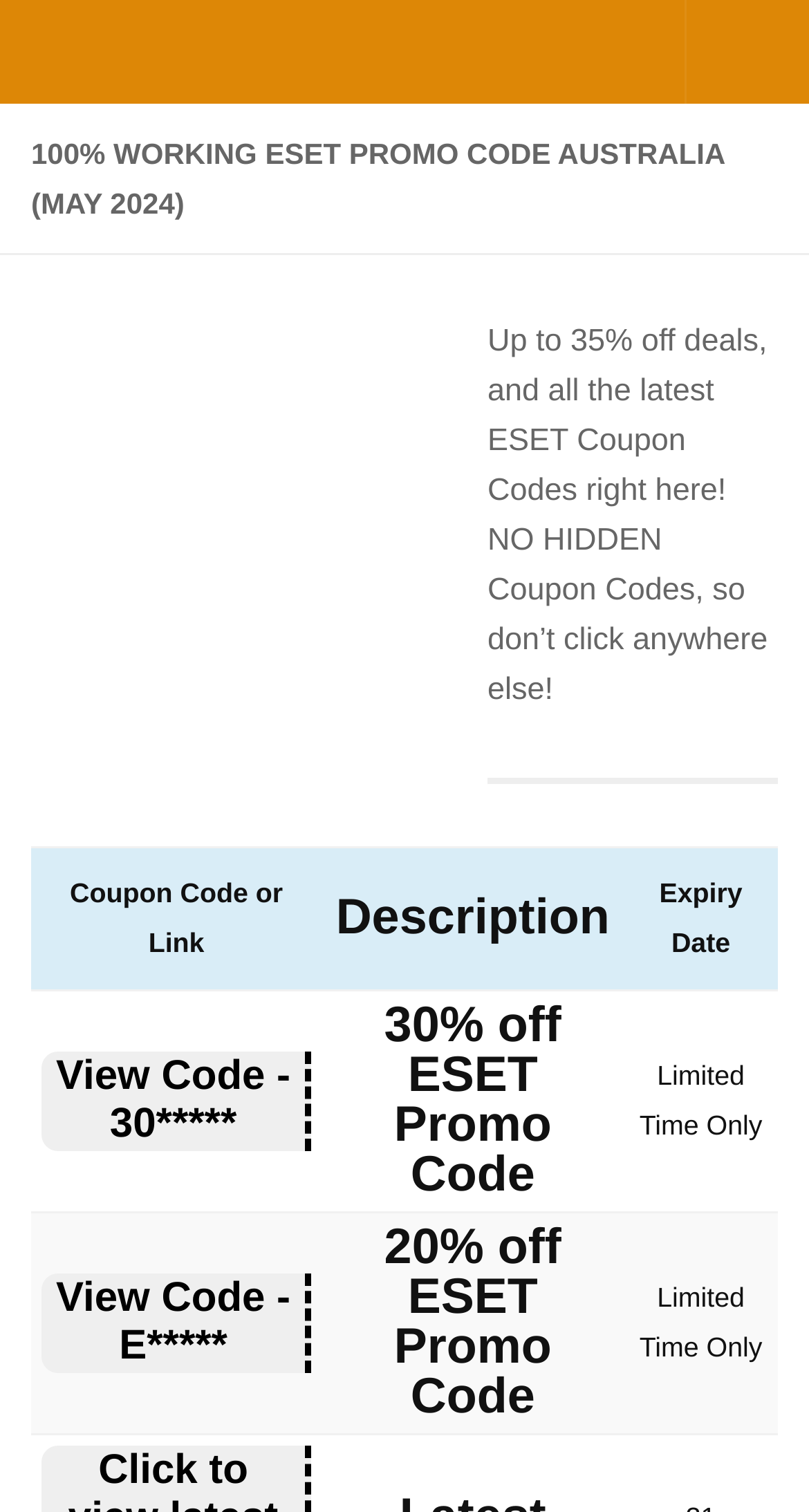Based on the element description "Skip to content", predict the bounding box coordinates of the UI element.

[0.01, 0.005, 0.425, 0.07]